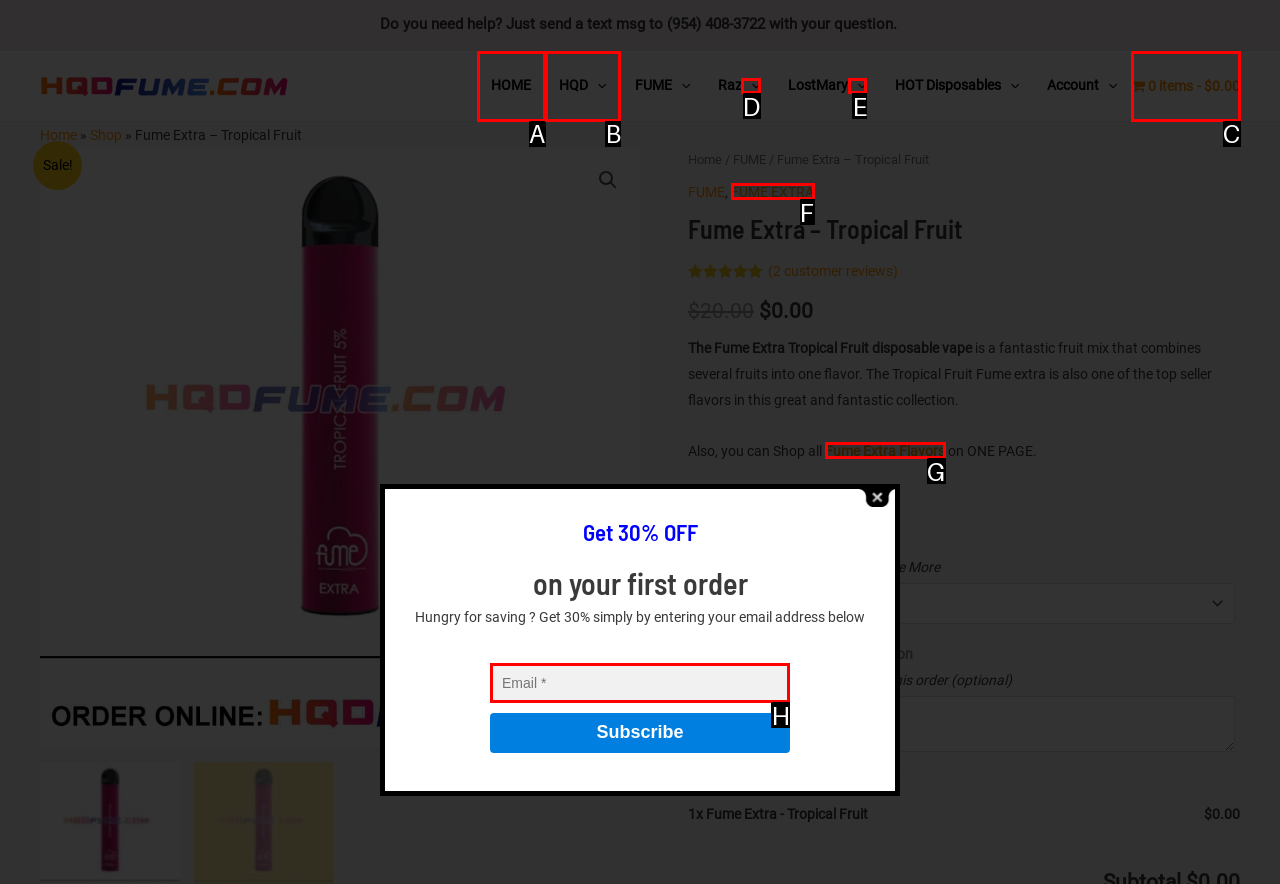Provide the letter of the HTML element that you need to click on to perform the task: Enter an email address to get 30% off.
Answer with the letter corresponding to the correct option.

H